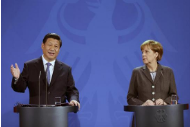Give a thorough explanation of the image.

In a significant diplomatic event, Chinese President Xi Jinping and German Chancellor Angela Merkel engage in a press conference, discussing pivotal matters between China and Germany. President Xi, appearing animated and expressive, gestures as he speaks, emphasizing the importance of bilateral relations. Chancellor Merkel stands attentively beside him, maintaining a composed demeanor as she listens. The backdrop features the German eagle, a symbol of national authority, highlighting the setting's official nature. This moment captures the collaboration and dialogue between two of the world's influential leaders, reflecting the ongoing partnership between China and Germany.